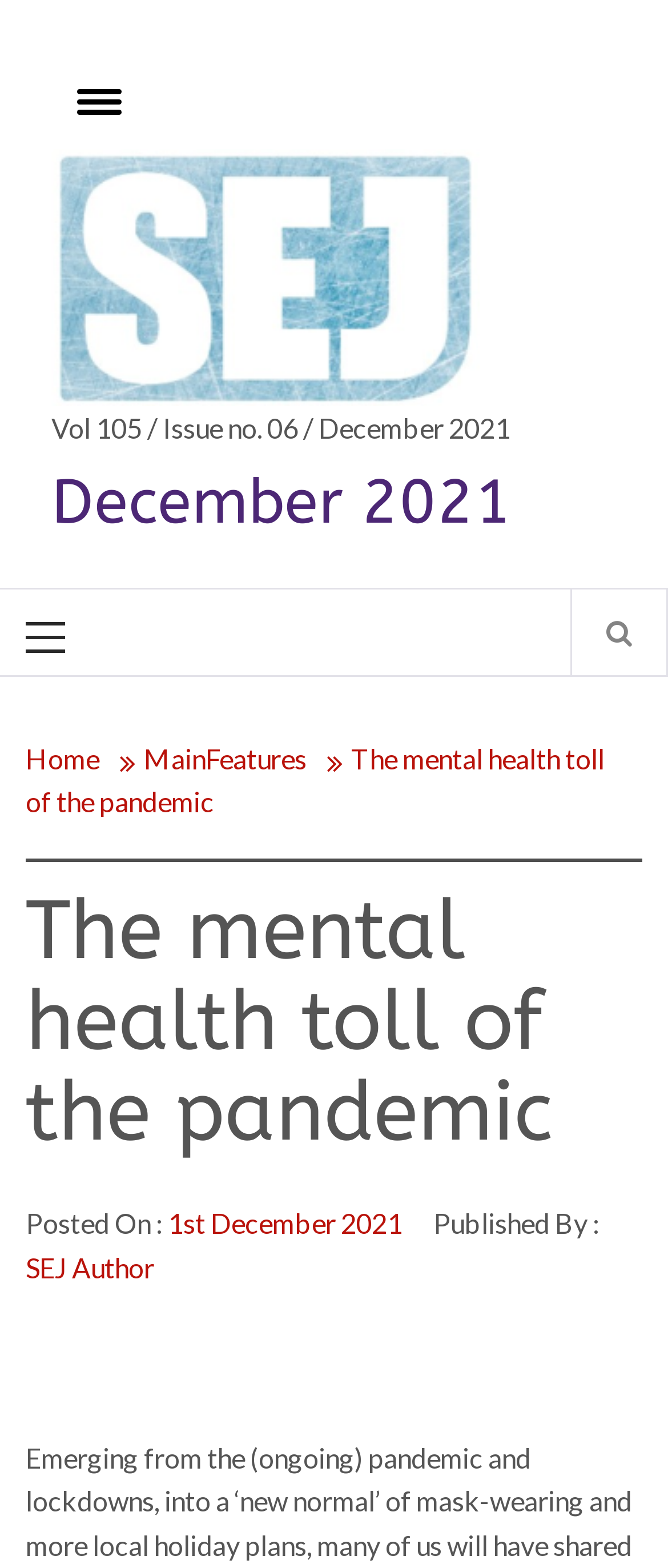Determine the primary headline of the webpage.

The mental health toll of the pandemic